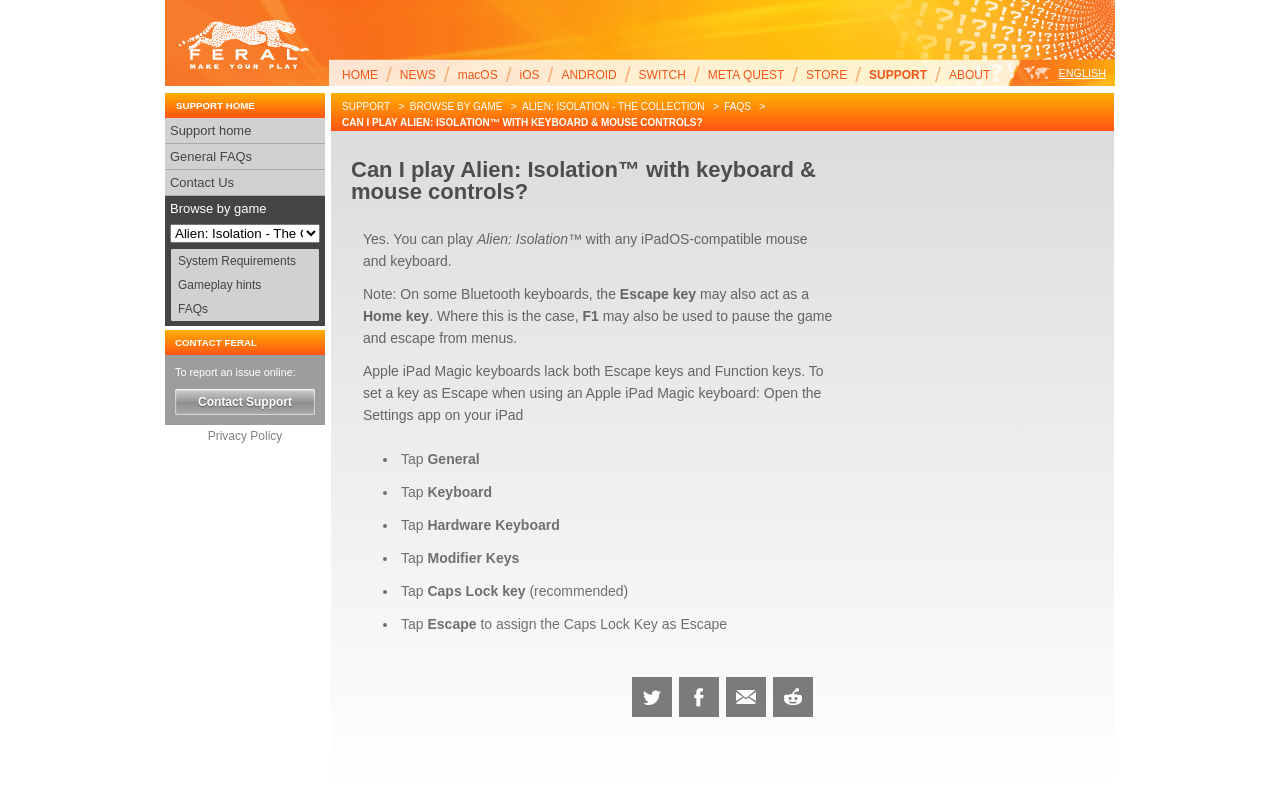Locate the bounding box coordinates of the element that should be clicked to fulfill the instruction: "Click CAN I PLAY ALIEN: ISOLATION™ WITH KEYBOARD & MOUSE CONTROLS?".

[0.267, 0.144, 0.549, 0.159]